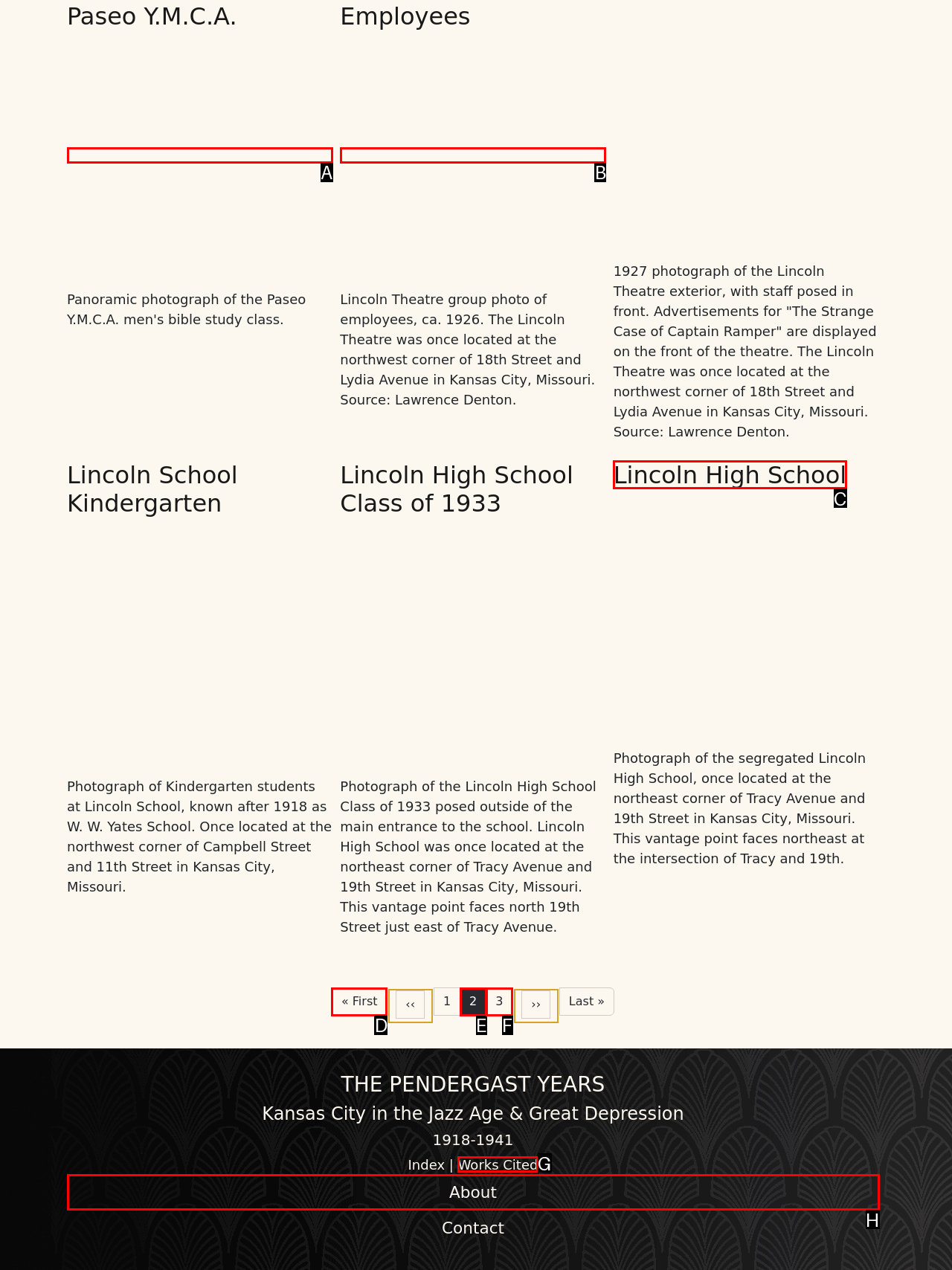Select the HTML element that corresponds to the description: Lincoln High School. Answer with the letter of the matching option directly from the choices given.

C